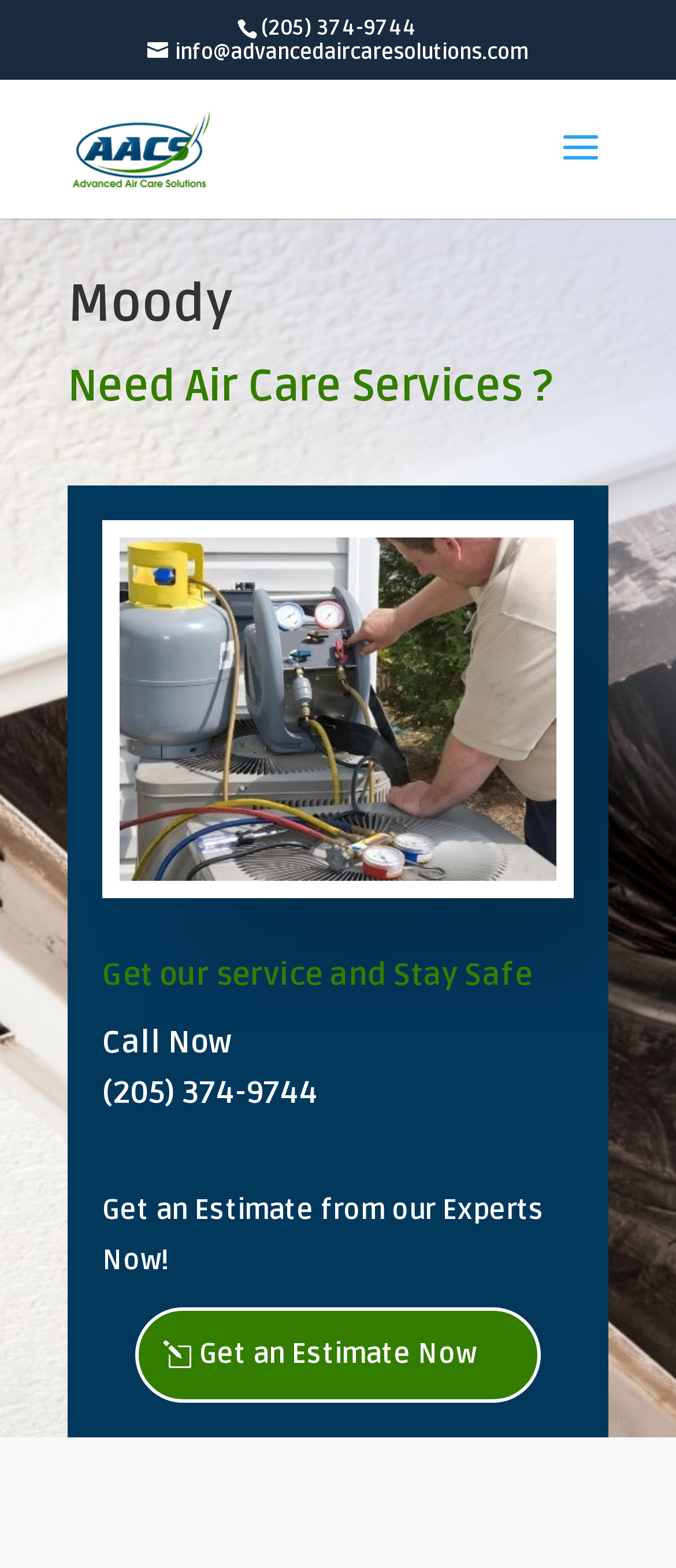Write a detailed summary of the webpage.

The webpage appears to be a service-based website, likely for a company called Advanced Air Care Solutions, also referred to as Moody. 

At the top of the page, there is a phone number, (205) 374-9744, and an email address, info@advancedaircaresolutions.com, which suggests that the company wants to make it easy for visitors to get in touch with them. 

To the left of the phone number and email address, there is a link to the company's name, Advancedacs, accompanied by a small image of the company's logo. 

In the middle of the page, there is a search bar with a placeholder text "Search for:", allowing users to search for specific content on the website. 

Below the search bar, there are several headings that outline the company's services and value proposition. The first heading reads "Moody", followed by "Need Air Care Services?" and then "Get our service and Stay Safe". 

To the right of these headings, there is a large image that takes up most of the page's width, likely showcasing the company's services or expertise. 

Further down the page, there is a call-to-action heading that reads "Call Now (205) 374-9744", accompanied by a button that says "Get an Estimate Now", encouraging visitors to take action and reach out to the company for their services.